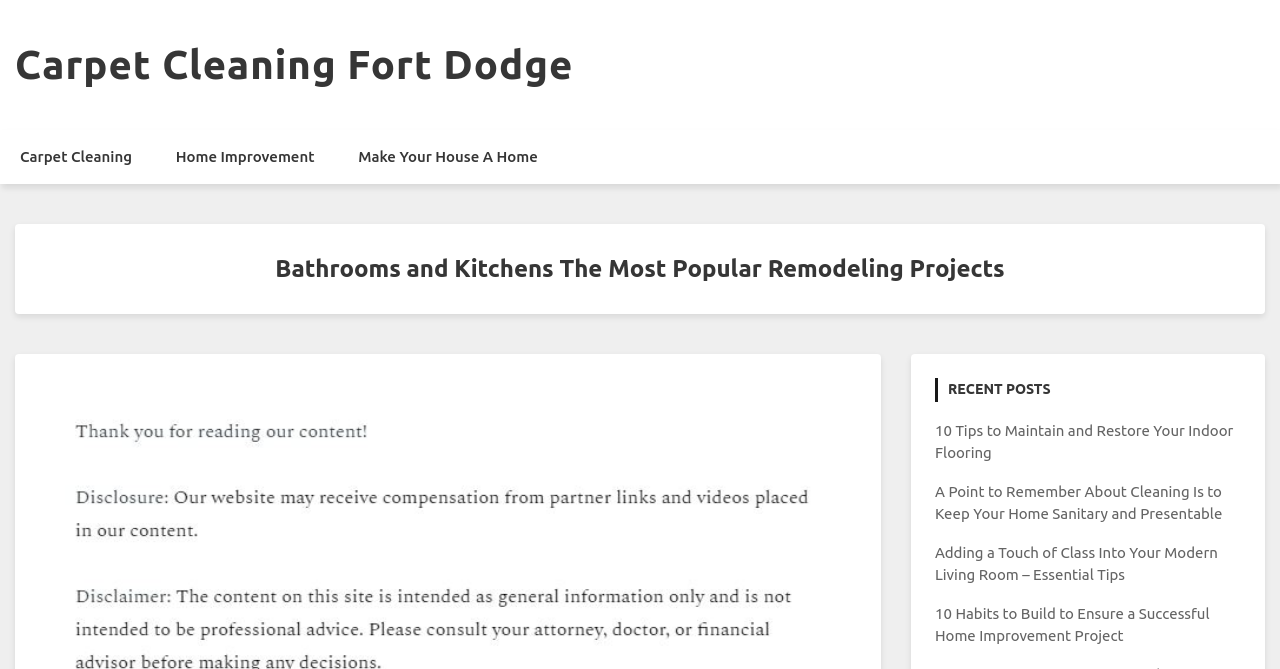What is the position of the link 'Carpet Cleaning Fort Dodge'?
From the screenshot, provide a brief answer in one word or phrase.

Top-left